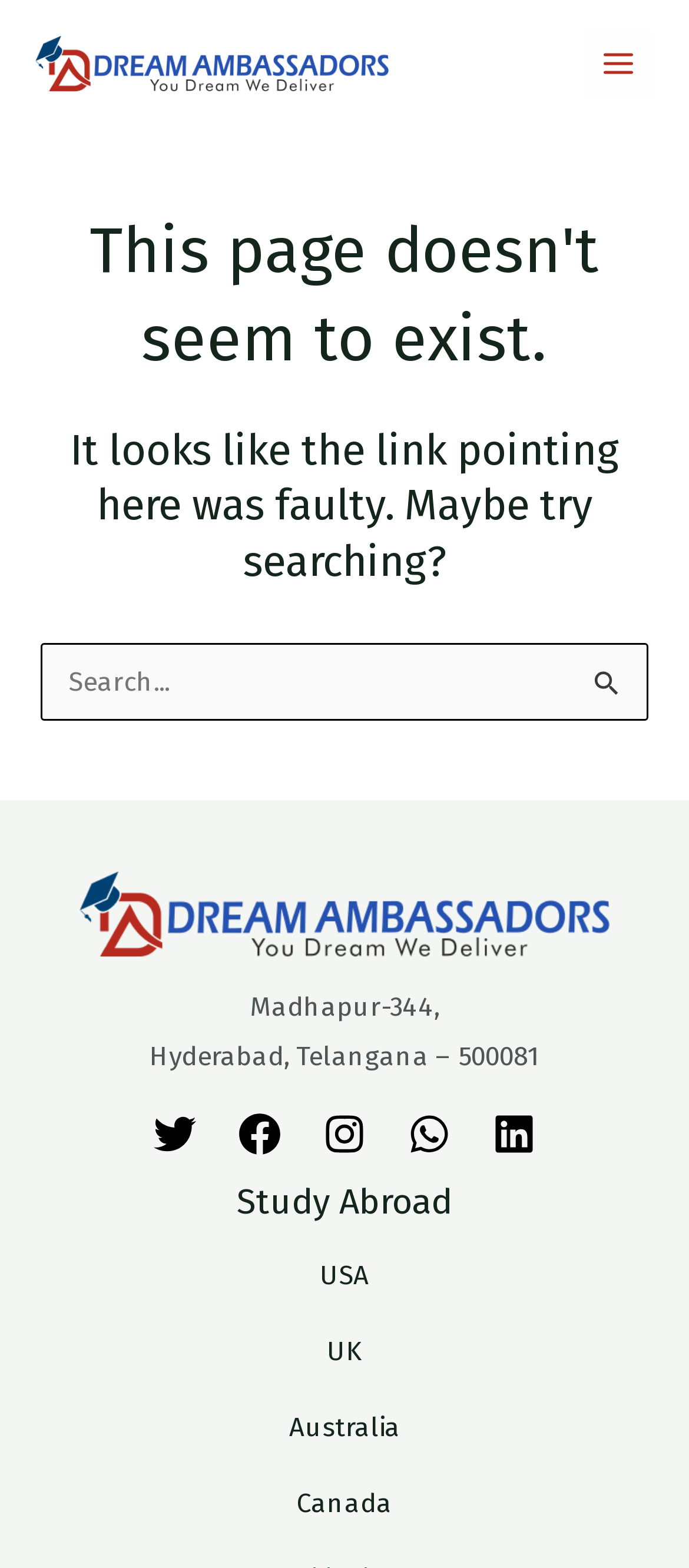What countries are mentioned for studying abroad?
From the screenshot, supply a one-word or short-phrase answer.

USA, UK, Australia, Canada